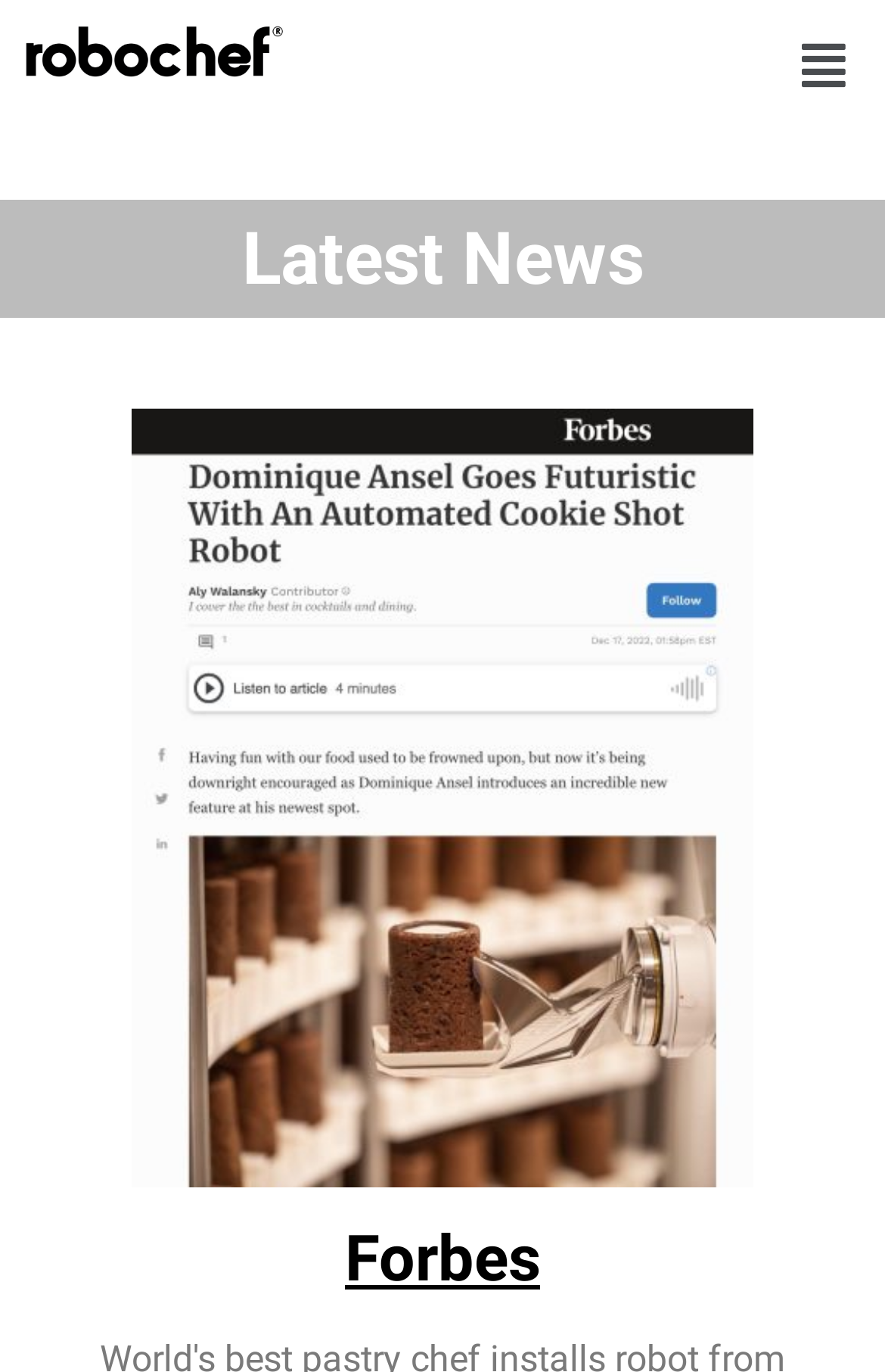Bounding box coordinates should be in the format (top-left x, top-left y, bottom-right x, bottom-right y) and all values should be floating point numbers between 0 and 1. Determine the bounding box coordinate for the UI element described as: alt="forbes" title="forbes"

[0.149, 0.84, 0.851, 0.871]